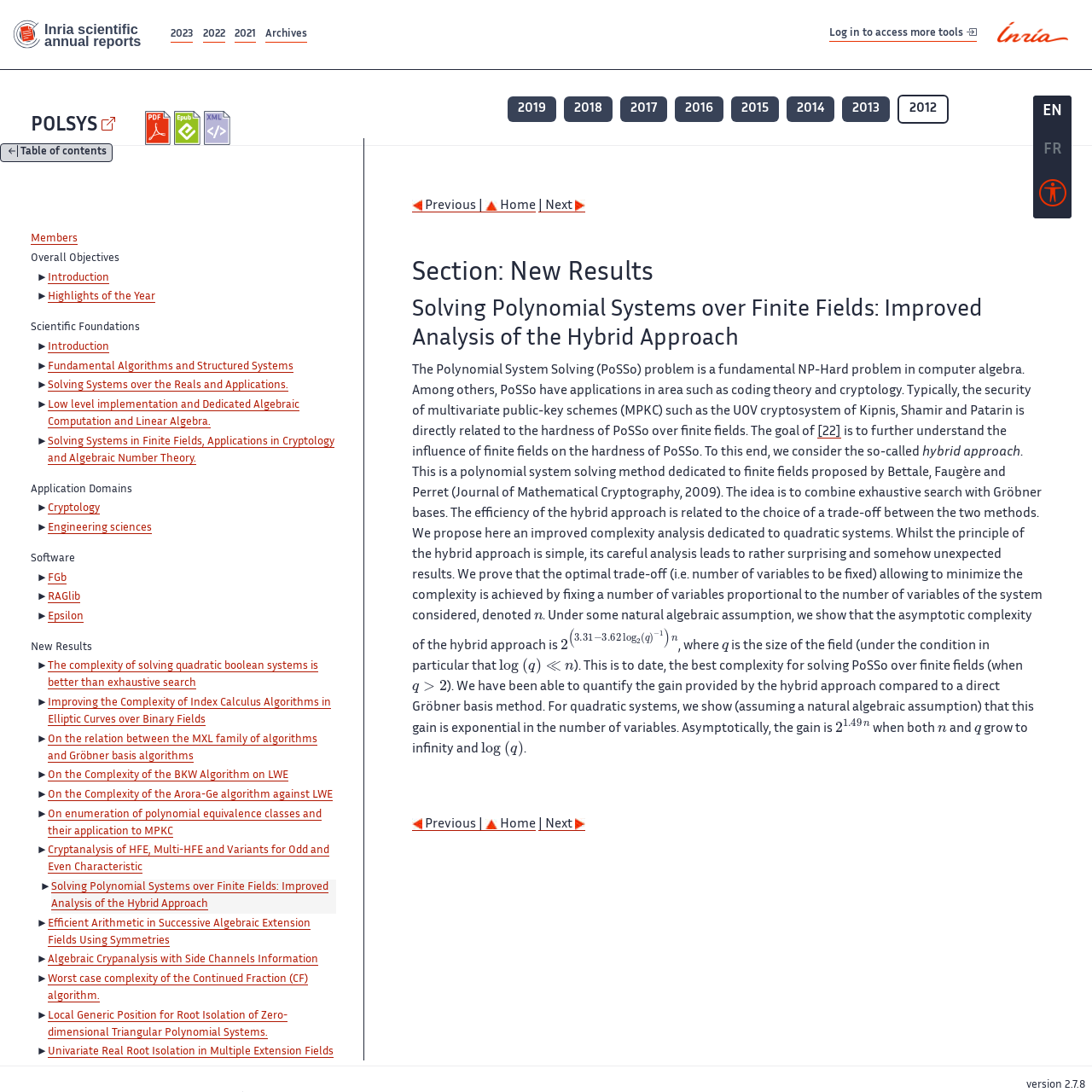Answer succinctly with a single word or phrase:
What is the year of the report being viewed?

2012